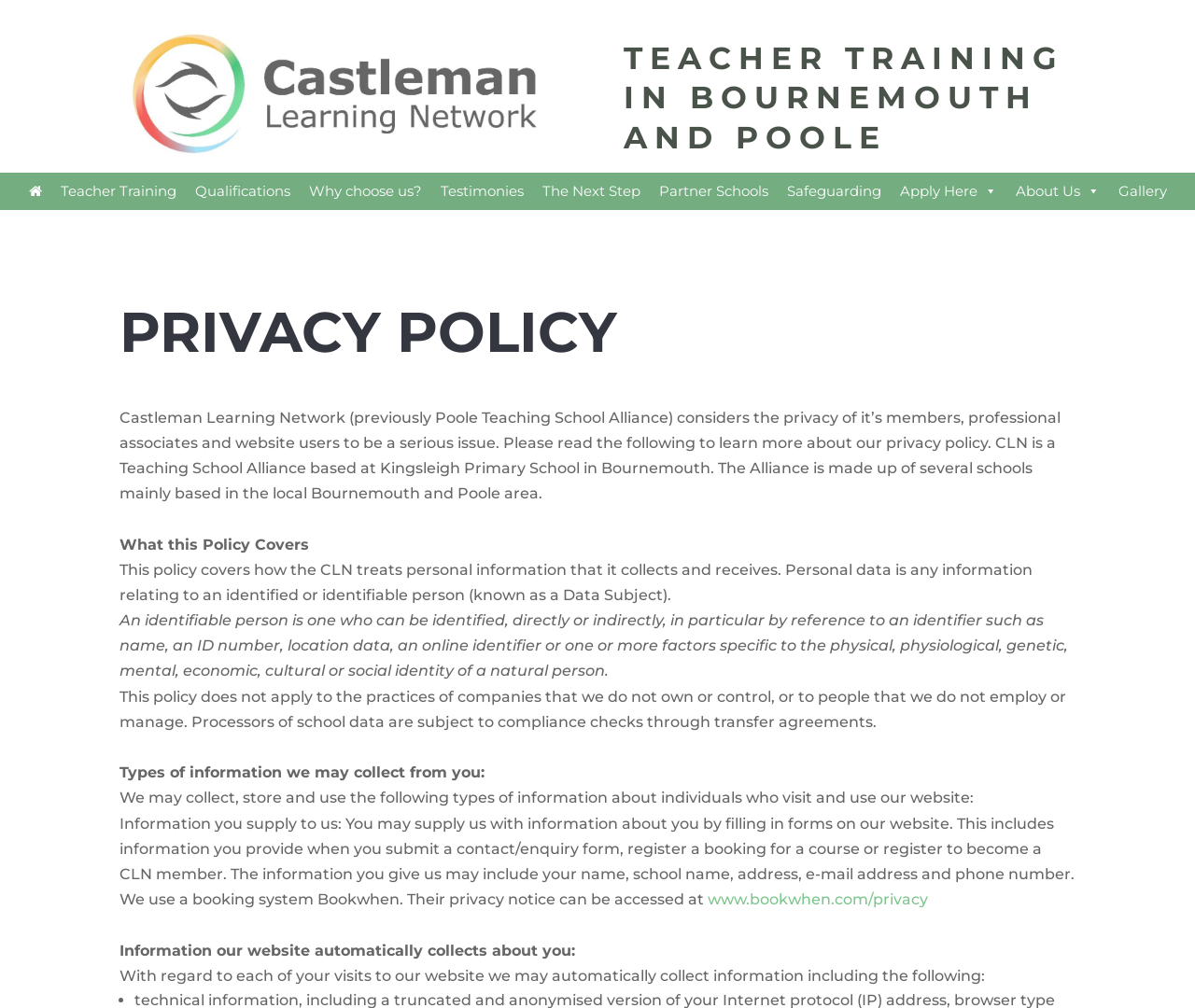Determine the bounding box coordinates for the area that should be clicked to carry out the following instruction: "Click the About Us link".

[0.842, 0.171, 0.928, 0.208]